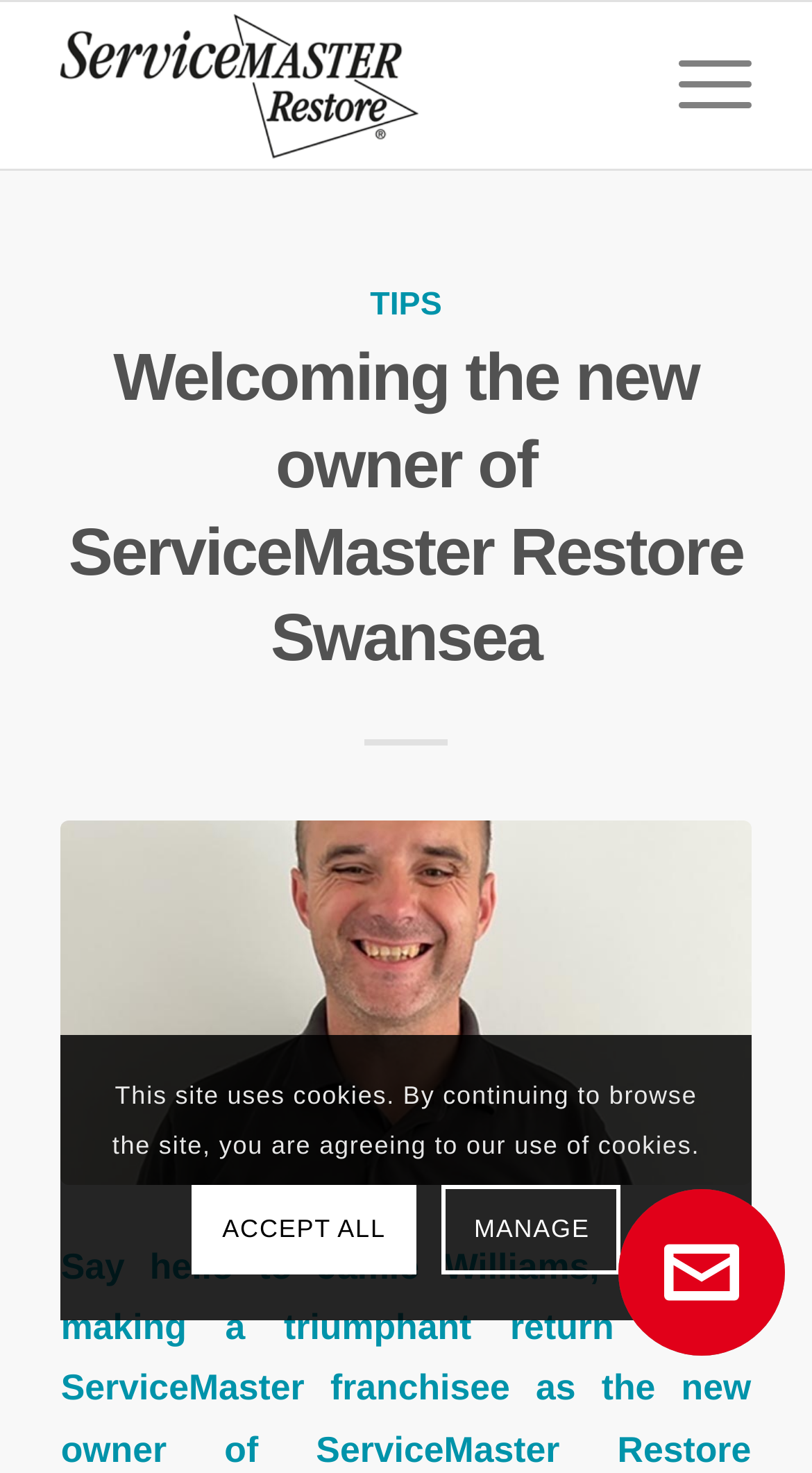Answer in one word or a short phrase: 
What is the theme of the website?

Emergency services